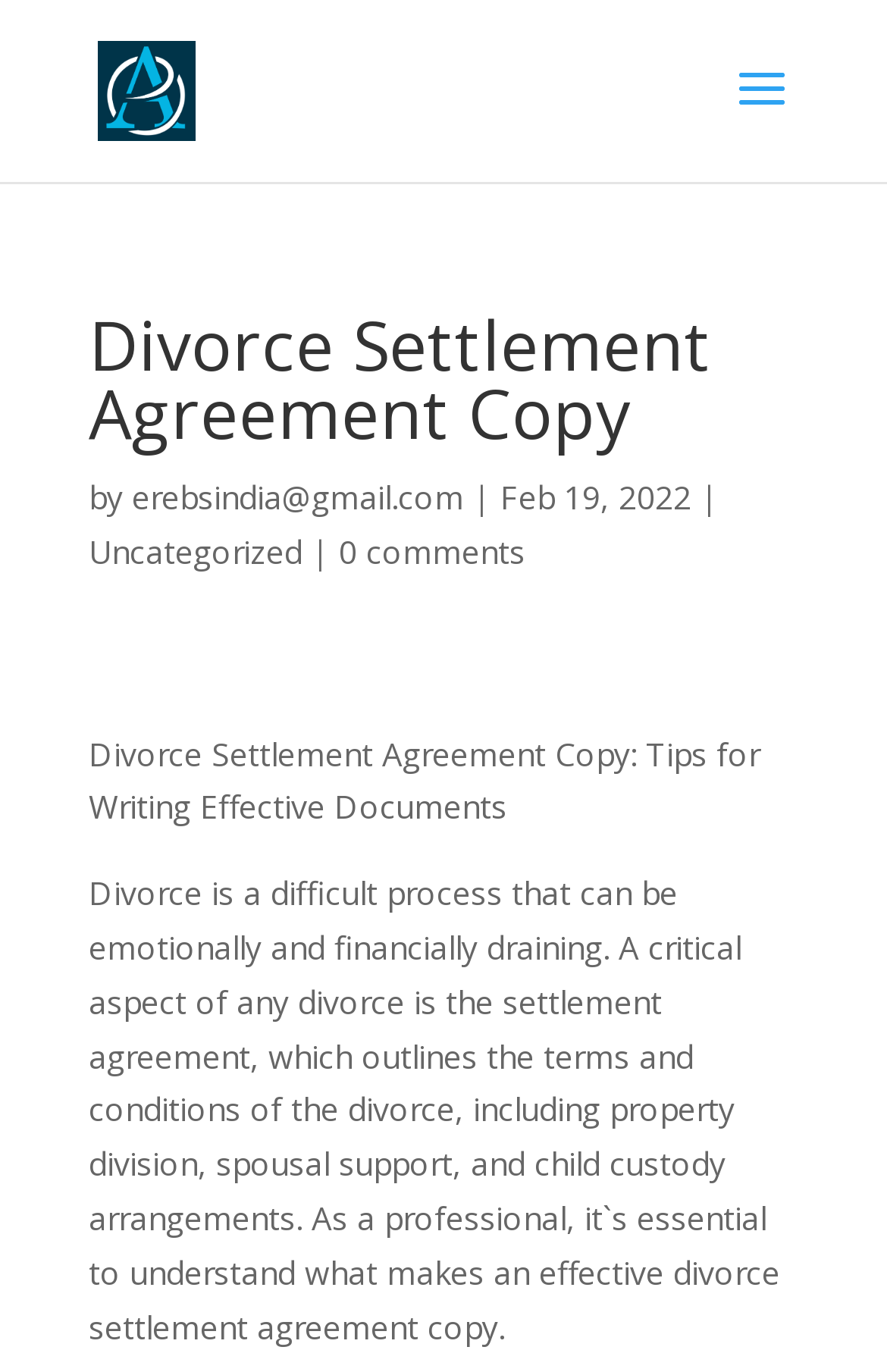Mark the bounding box of the element that matches the following description: "0 comments".

[0.382, 0.386, 0.592, 0.417]